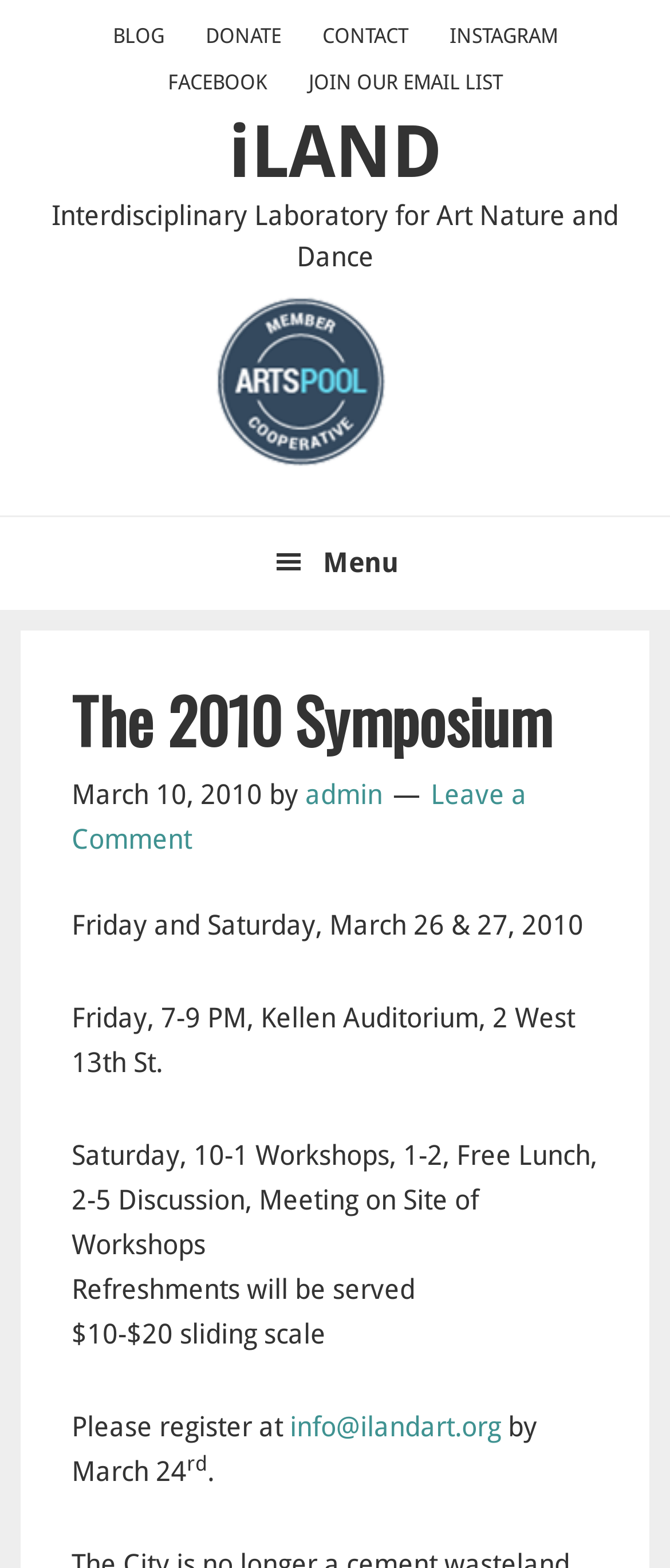What is the location of the symposium on Friday?
Provide a detailed answer to the question using information from the image.

The location of the symposium on Friday can be found in the text 'Friday, 7-9 PM, Kellen Auditorium, 2 West 13th St.' which is located in the main content area of the webpage, in the section about the schedule.